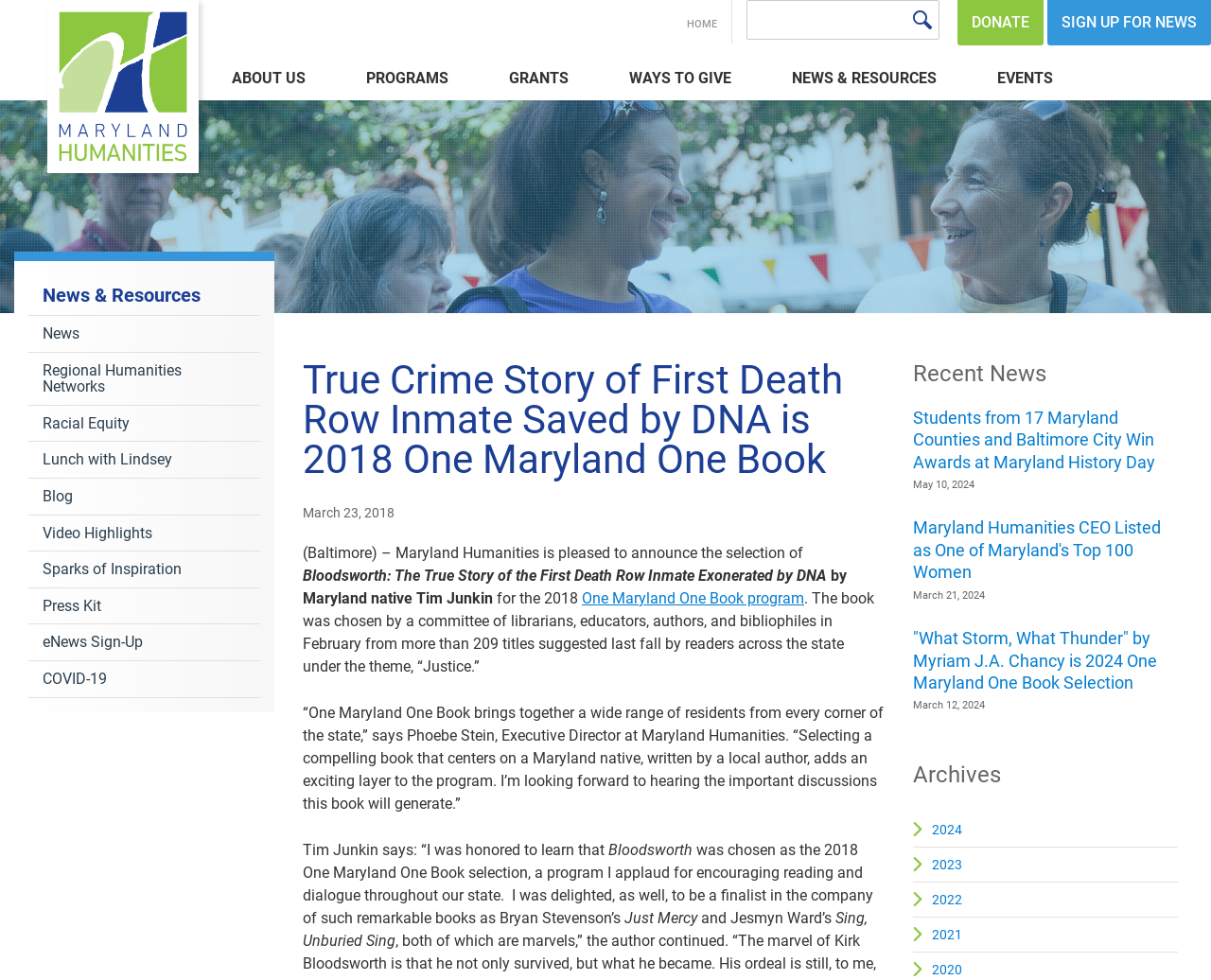Consider the image and give a detailed and elaborate answer to the question: 
What is the name of the book selected for the 2018 One Maryland One Book program?

I found the answer by reading the text on the webpage, specifically the sentence 'Maryland Humanities is pleased to announce the selection of Bloodsworth: The True Story of the First Death Row Inmate Exonerated by DNA by Maryland native Tim Junkin for the 2018 One Maryland One Book program.'